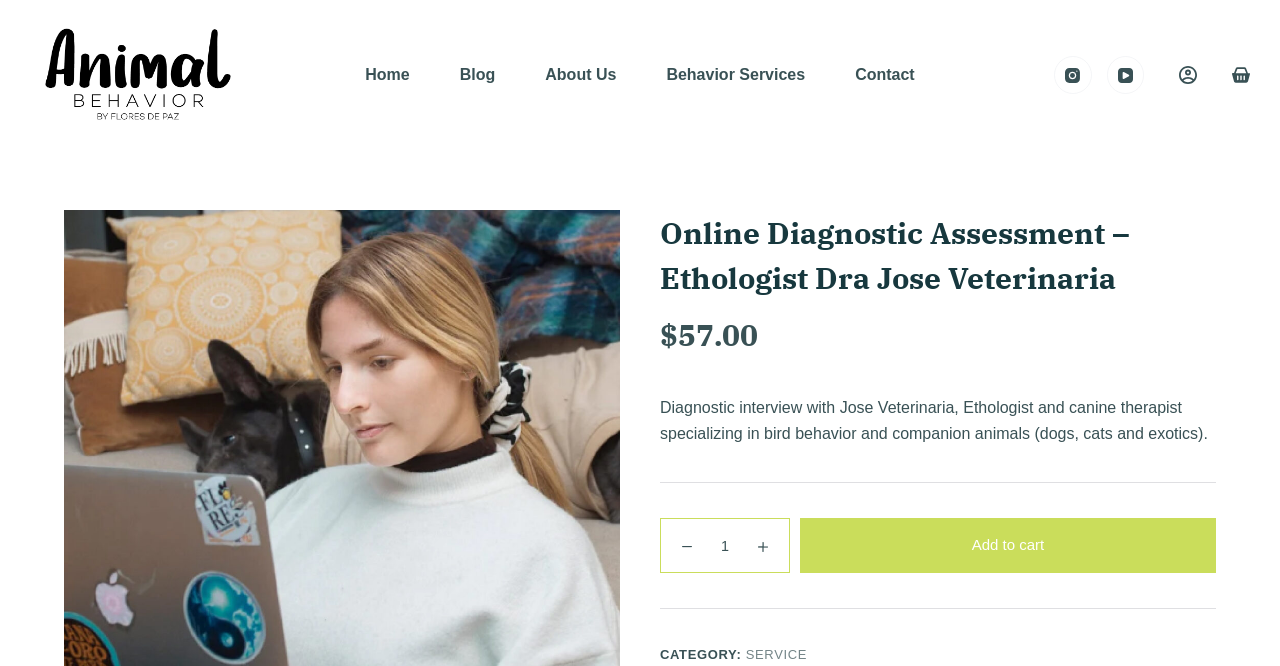What is the category of the product?
Based on the image content, provide your answer in one word or a short phrase.

SERVICE